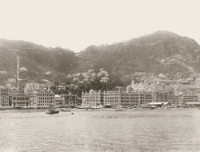Use one word or a short phrase to answer the question provided: 
What was vital to the city's development?

Maritime activities